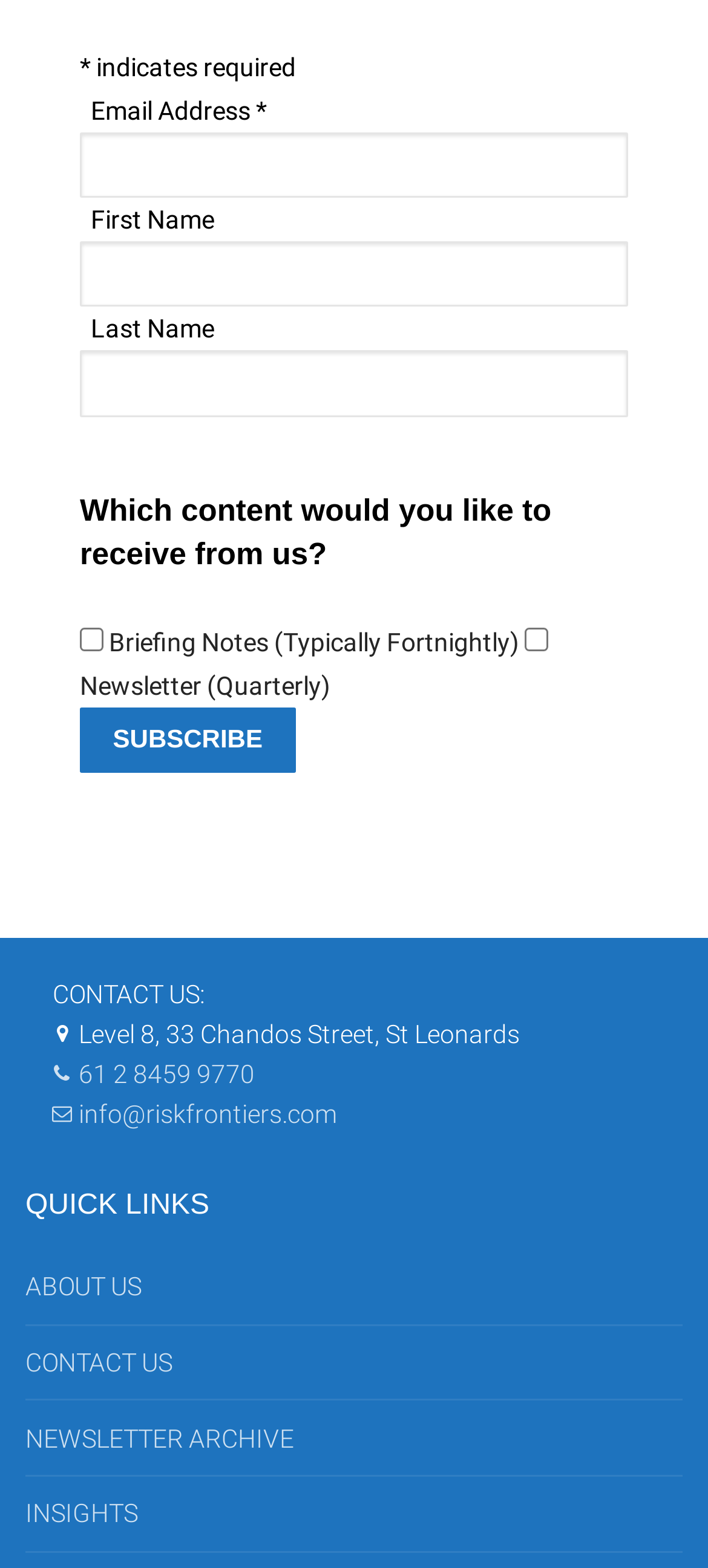Pinpoint the bounding box coordinates of the clickable element needed to complete the instruction: "Call the locksmith". The coordinates should be provided as four float numbers between 0 and 1: [left, top, right, bottom].

None